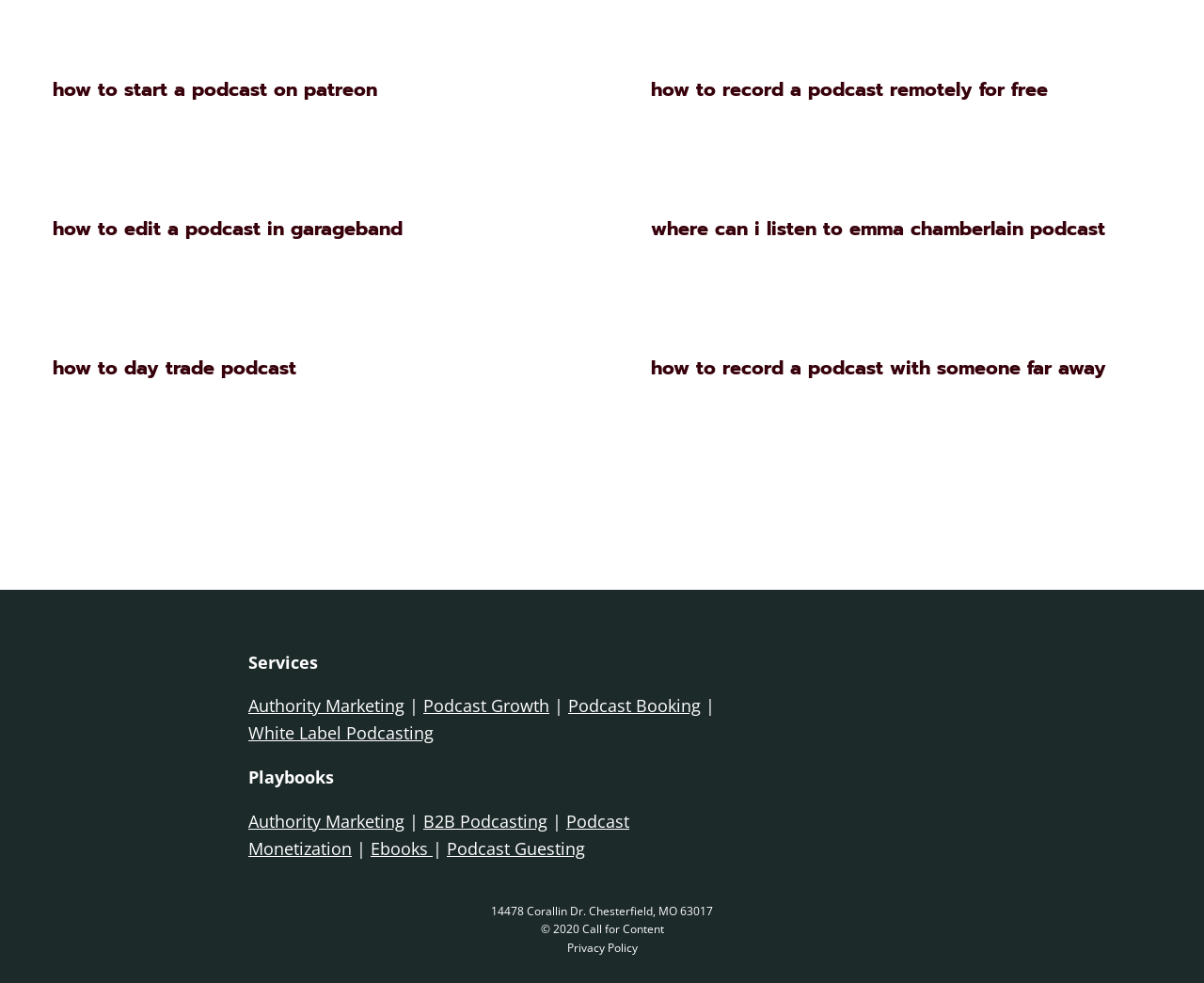Given the content of the image, can you provide a detailed answer to the question?
What is the purpose of the 'Playbooks' section?

The 'Playbooks' section appears to provide resources and guides related to podcasting, including Authority Marketing, B2B Podcasting, and Podcast Monetization.